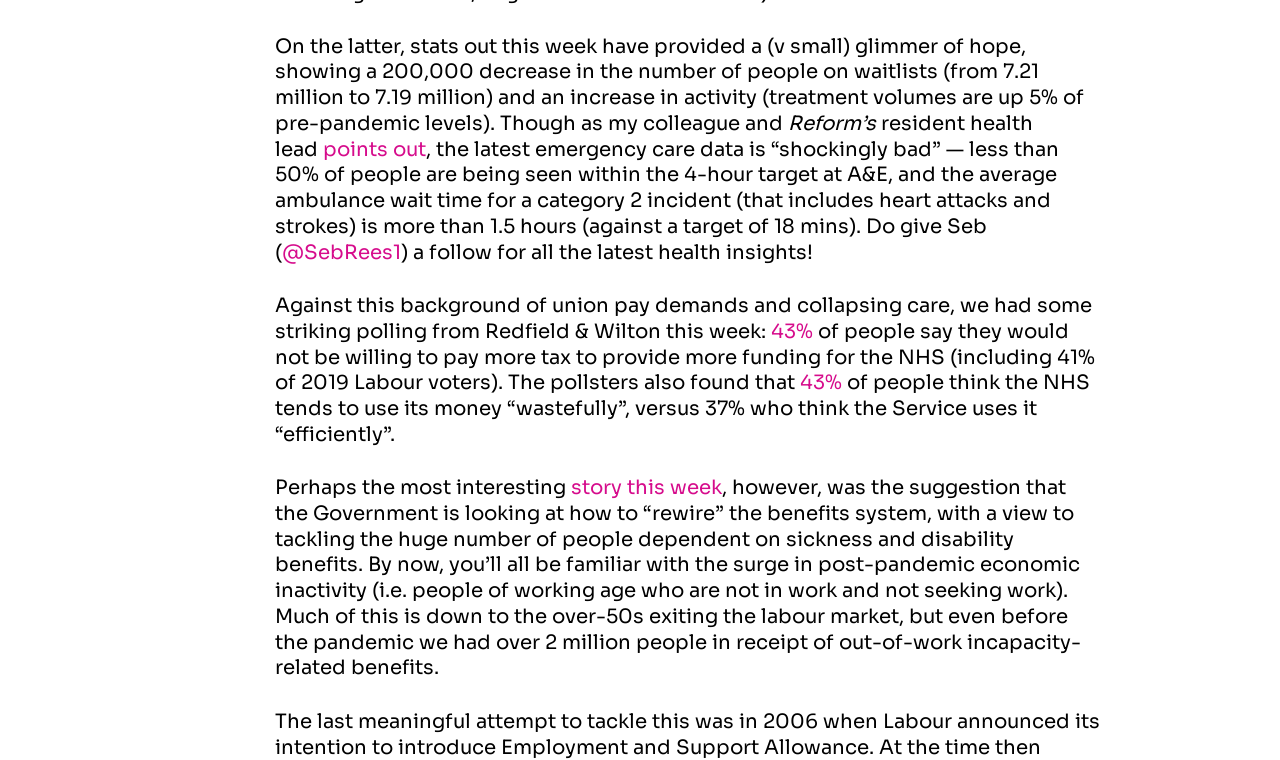Determine the bounding box for the UI element as described: "@SebRees1". The coordinates should be represented as four float numbers between 0 and 1, formatted as [left, top, right, bottom].

[0.22, 0.315, 0.313, 0.348]